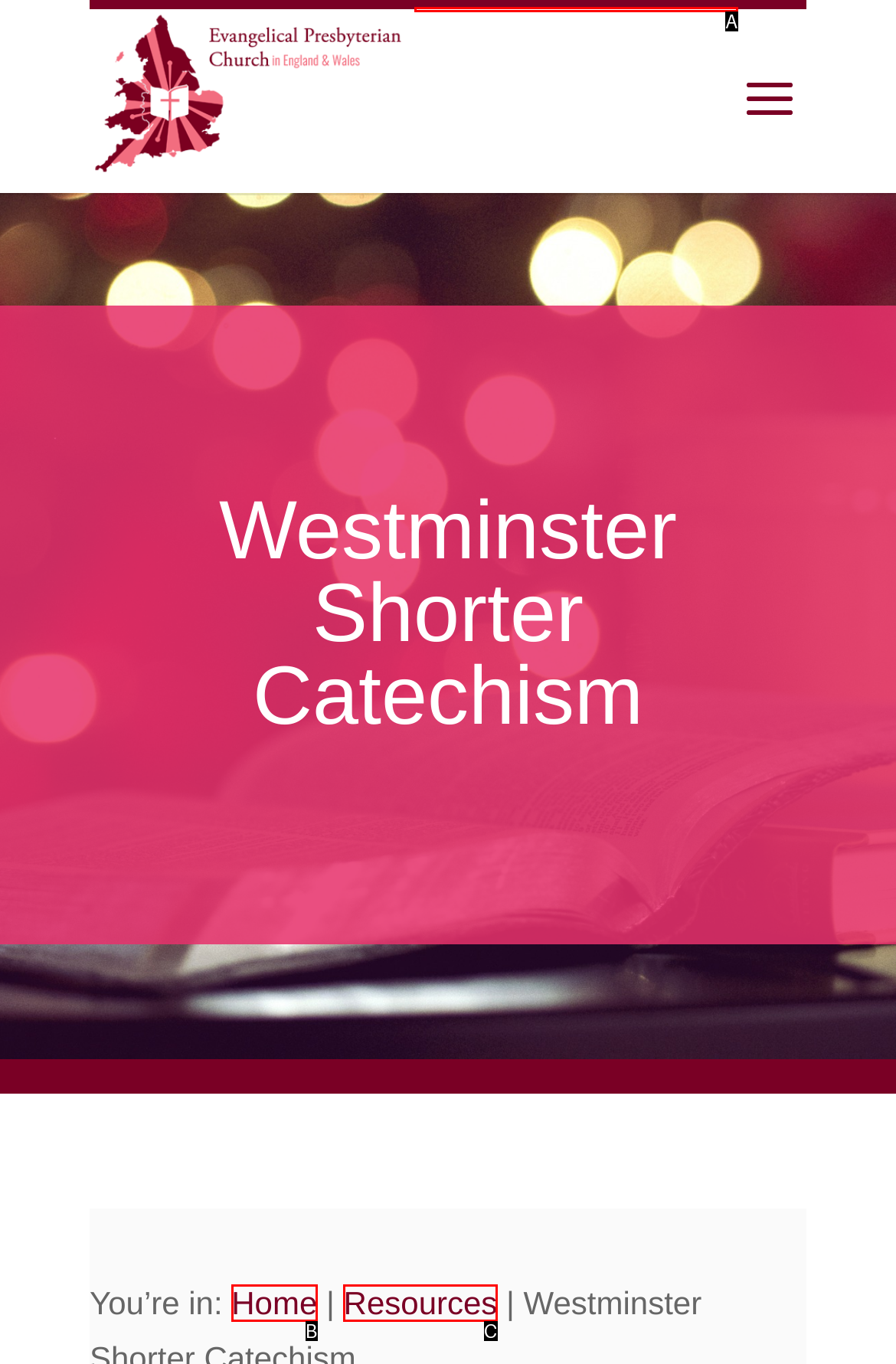From the provided choices, determine which option matches the description: Home. Respond with the letter of the correct choice directly.

B